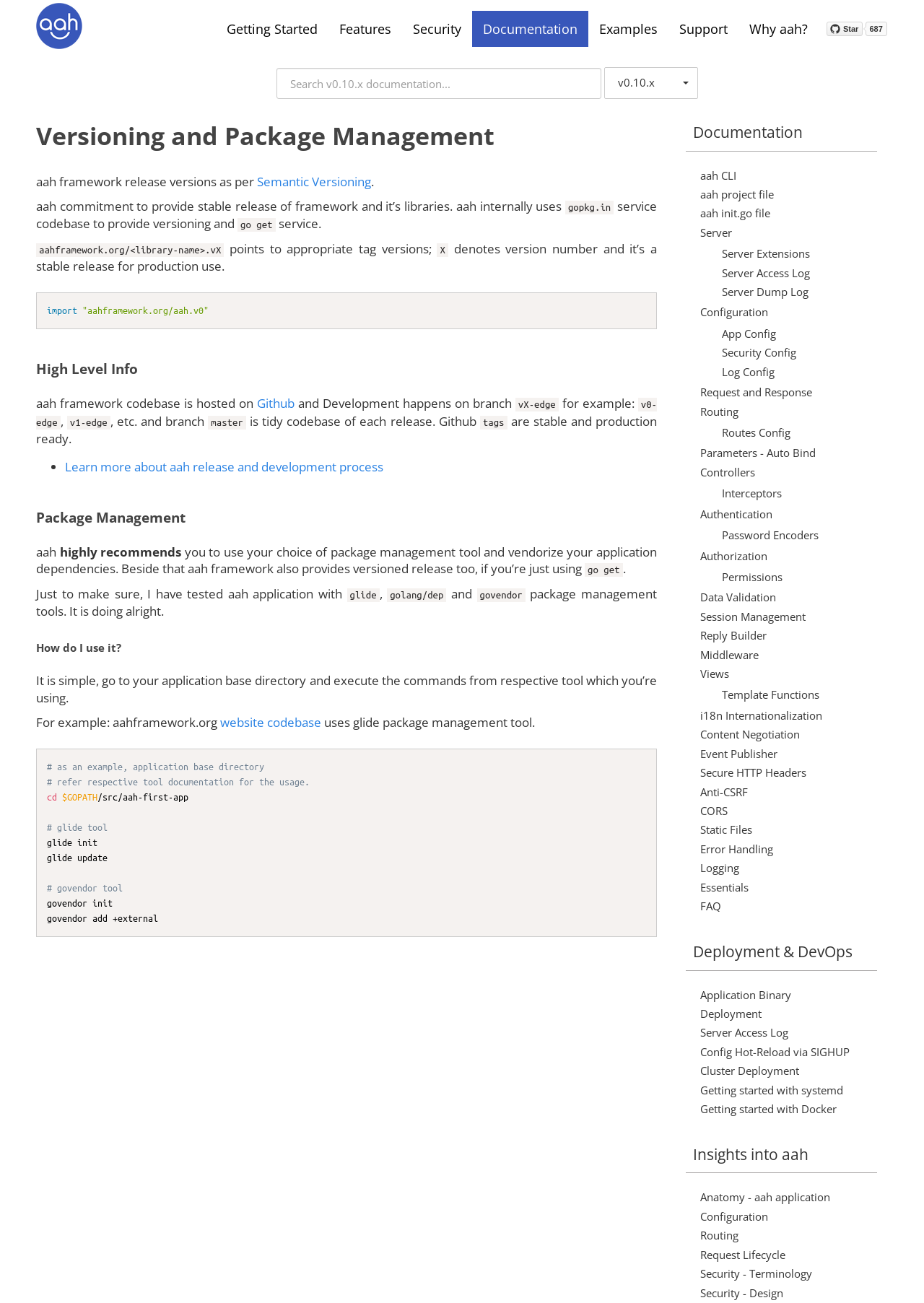Locate the bounding box of the UI element defined by this description: "Configuration". The coordinates should be given as four float numbers between 0 and 1, formatted as [left, top, right, bottom].

[0.758, 0.928, 0.831, 0.939]